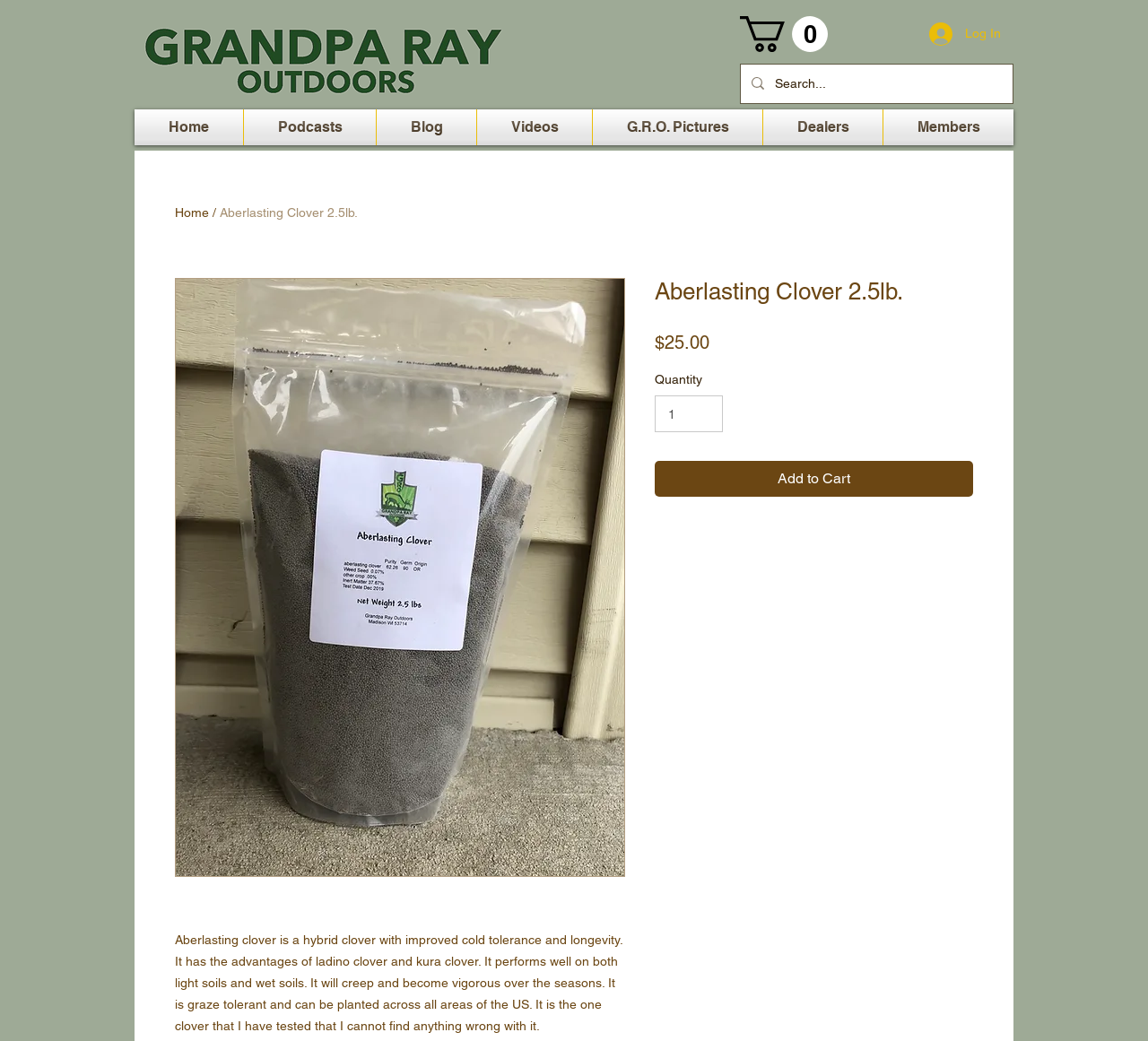Extract the heading text from the webpage.

Aberlasting Clover 2.5lb.